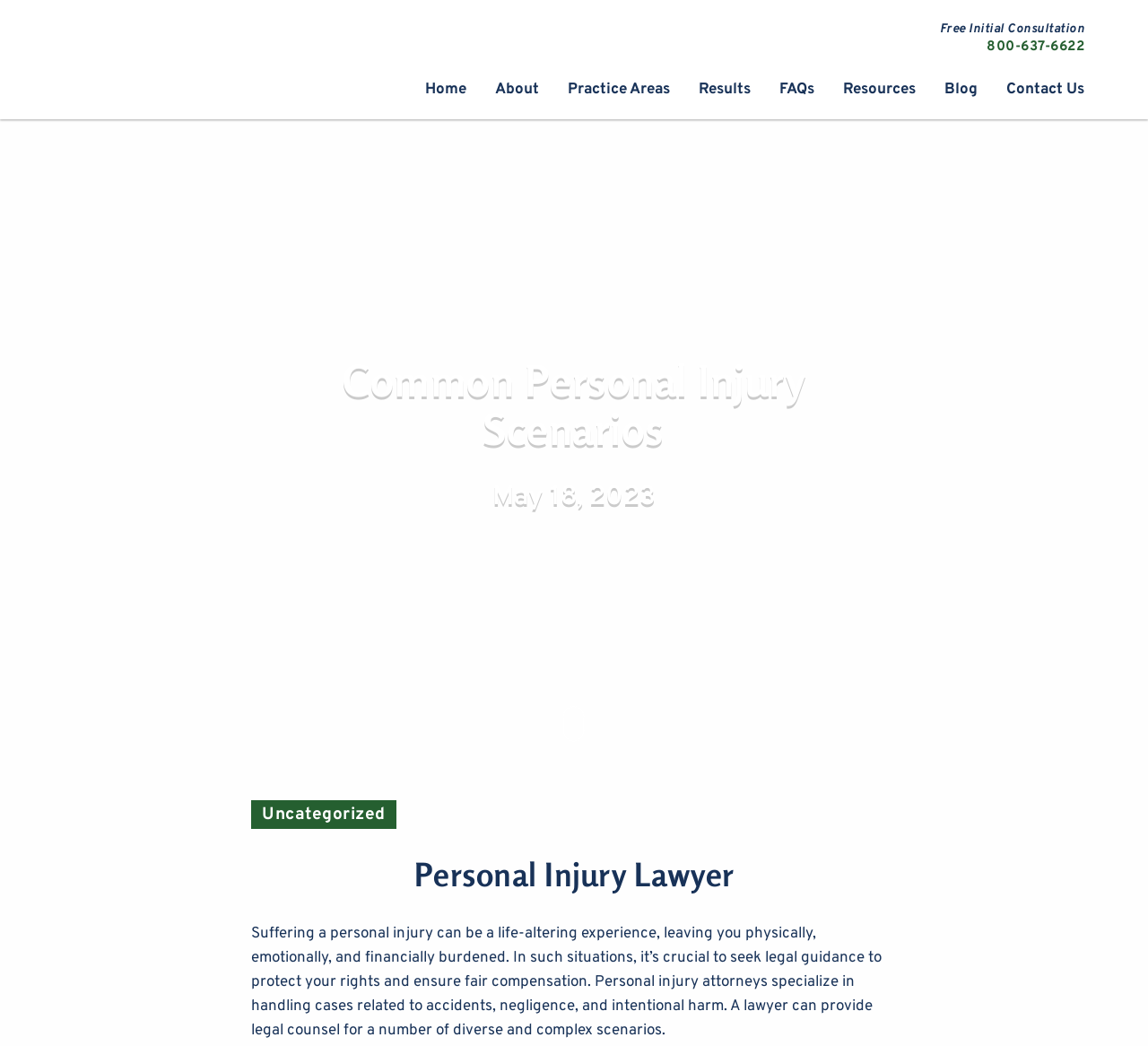Please locate the UI element described by "parent_node: Common Personal Injury Scenarios" and provide its bounding box coordinates.

[0.49, 0.677, 0.51, 0.713]